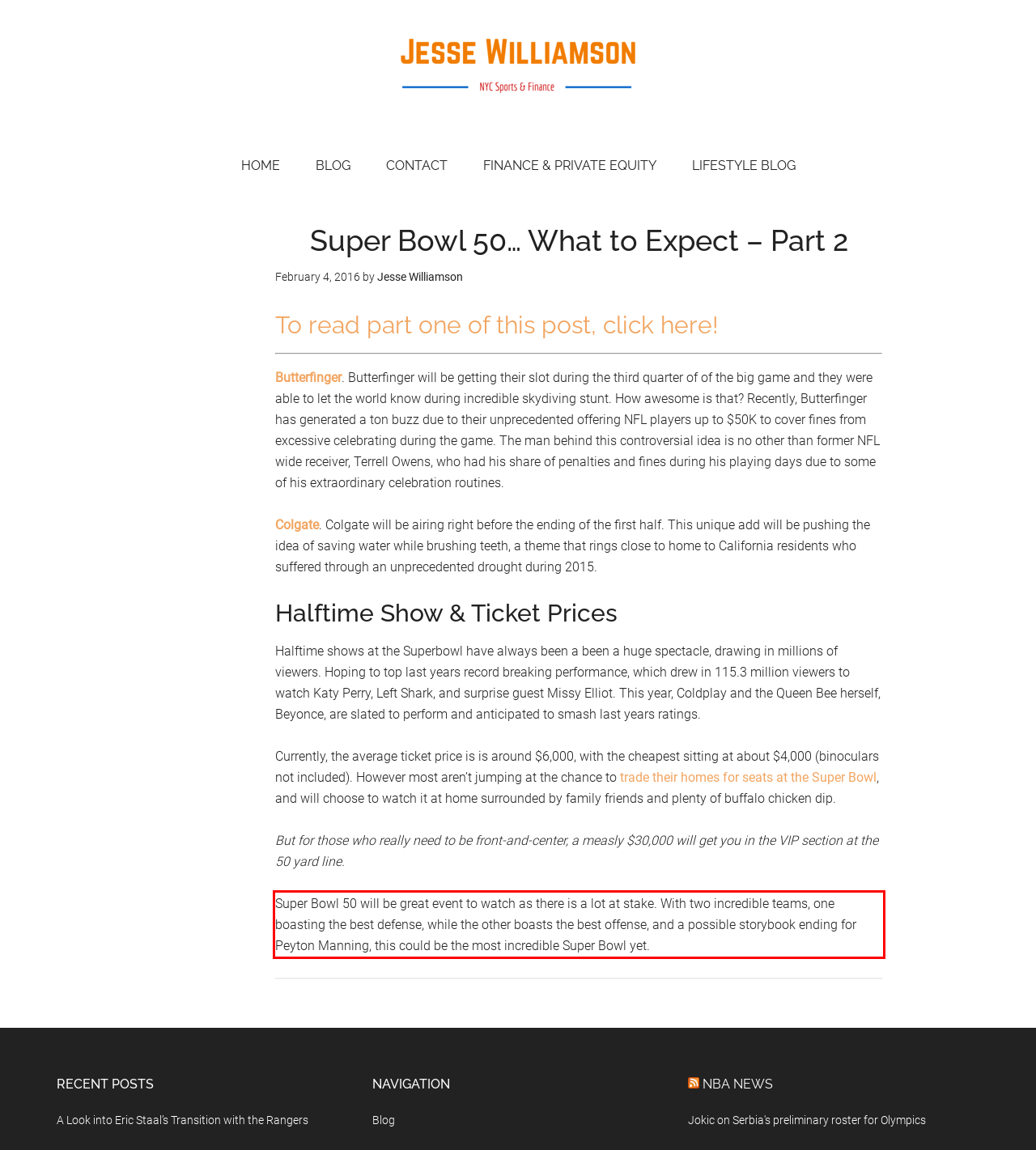From the provided screenshot, extract the text content that is enclosed within the red bounding box.

Super Bowl 50 will be great event to watch as there is a lot at stake. With two incredible teams, one boasting the best defense, while the other boasts the best offense, and a possible storybook ending for Peyton Manning, this could be the most incredible Super Bowl yet.